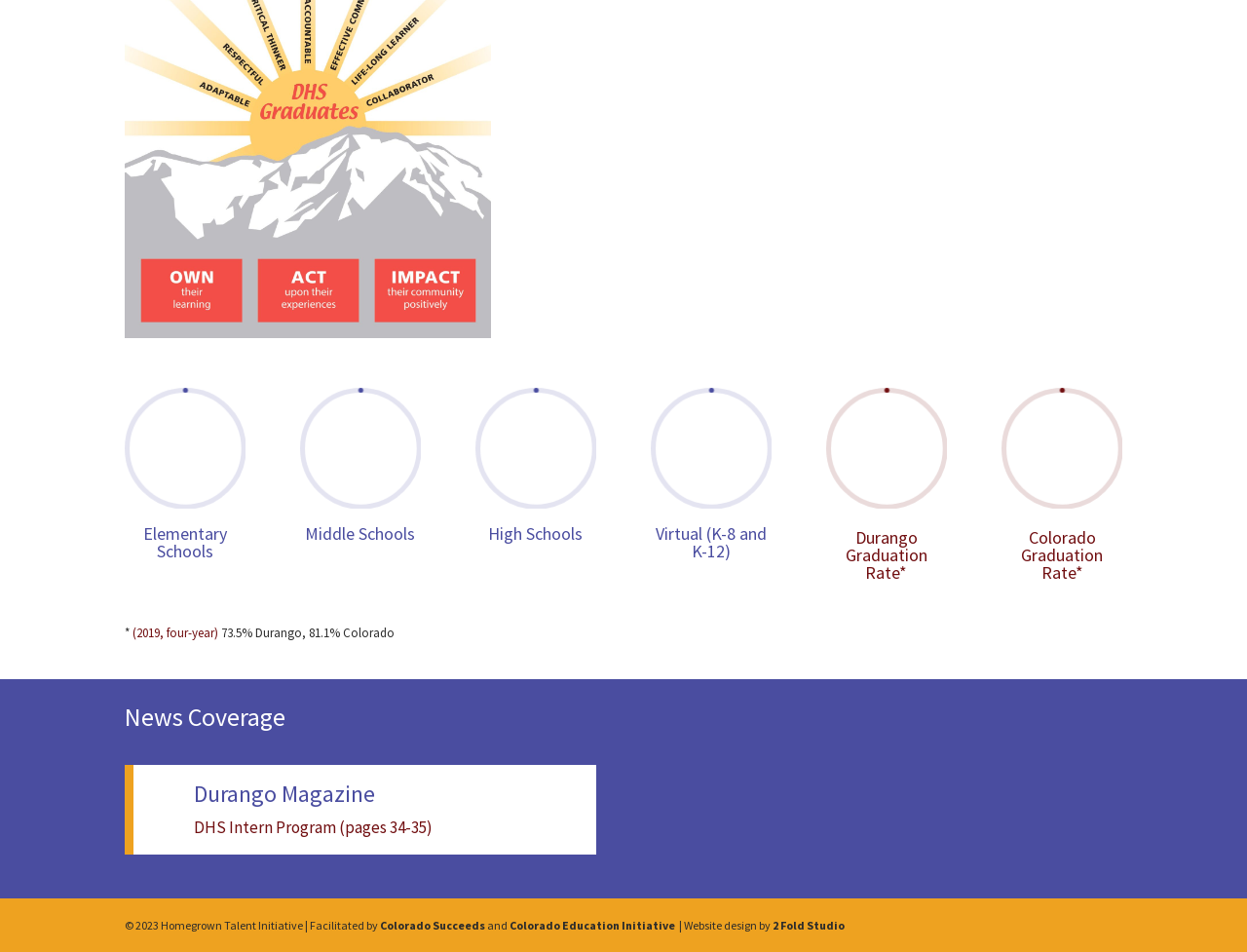Locate the bounding box coordinates of the element to click to perform the following action: 'Click on 'Elementary Schools''. The coordinates should be given as four float values between 0 and 1, in the form of [left, top, right, bottom].

[0.1, 0.552, 0.197, 0.599]